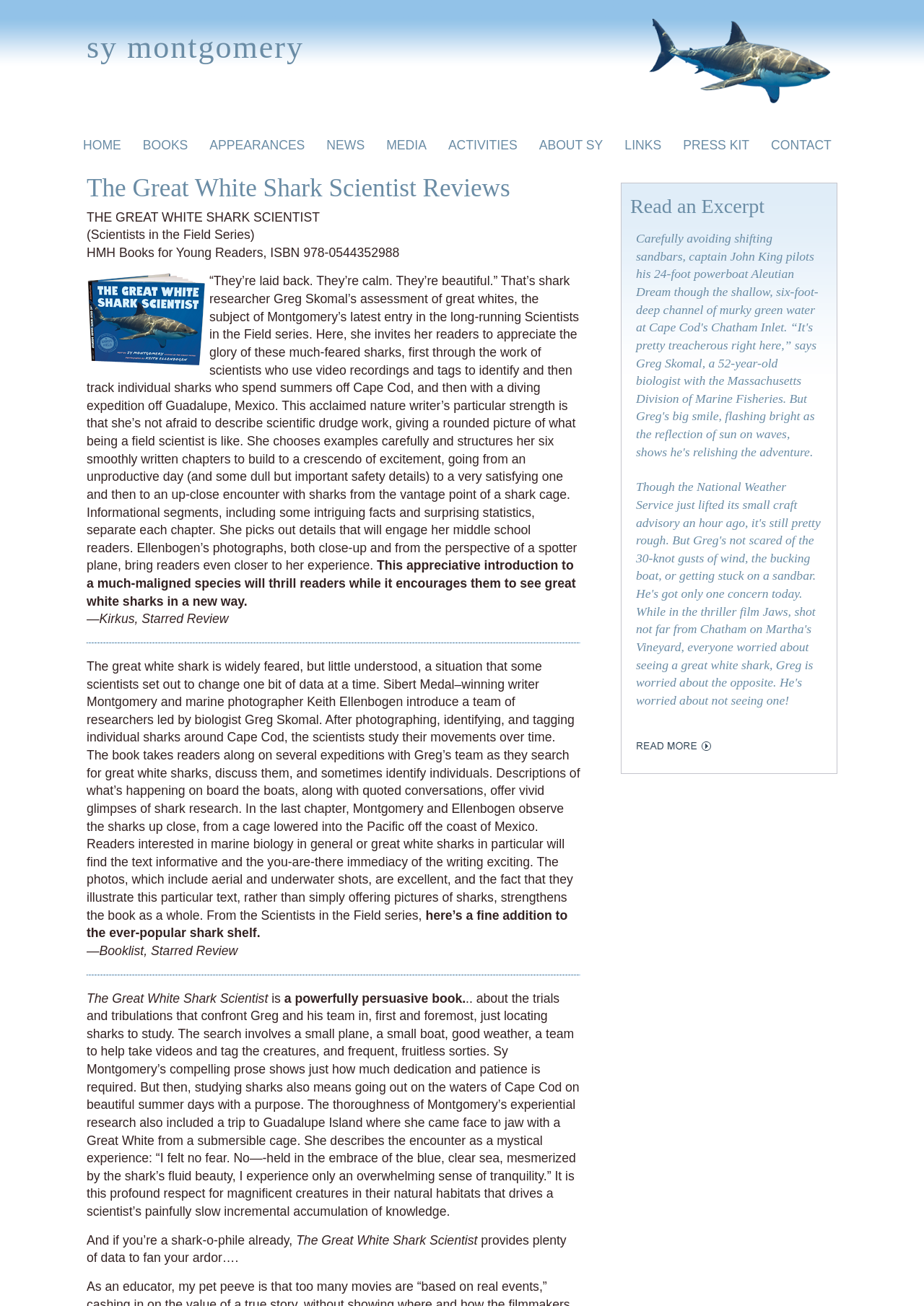What is the title of the book being reviewed?
Examine the webpage screenshot and provide an in-depth answer to the question.

The title of the book being reviewed can be found in the header section of the webpage, which is 'The Great White Shark Scientist'. This title is also mentioned multiple times throughout the webpage.